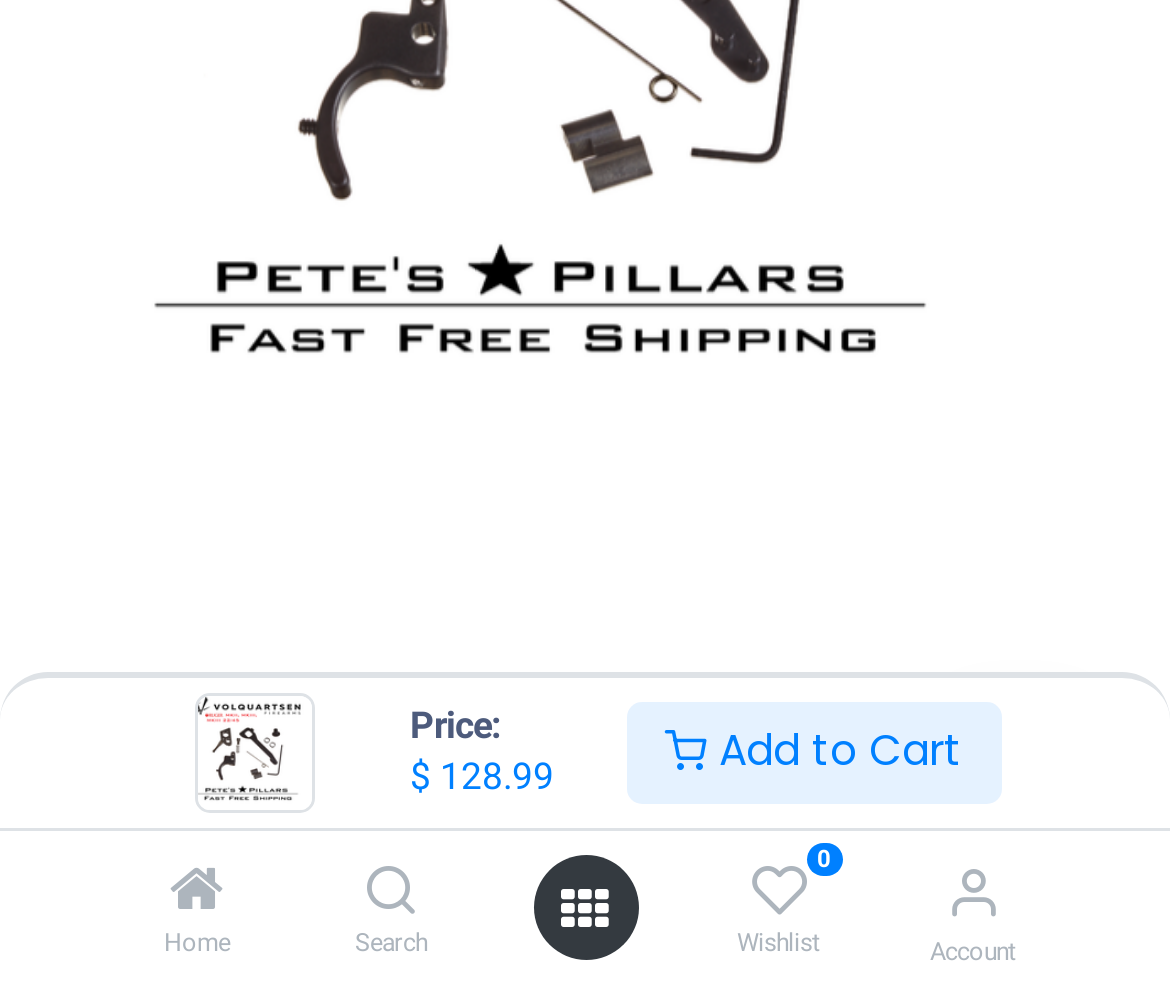Given the element description "aria-label="Open menu"" in the screenshot, predict the bounding box coordinates of that UI element.

[0.479, 0.875, 0.521, 0.947]